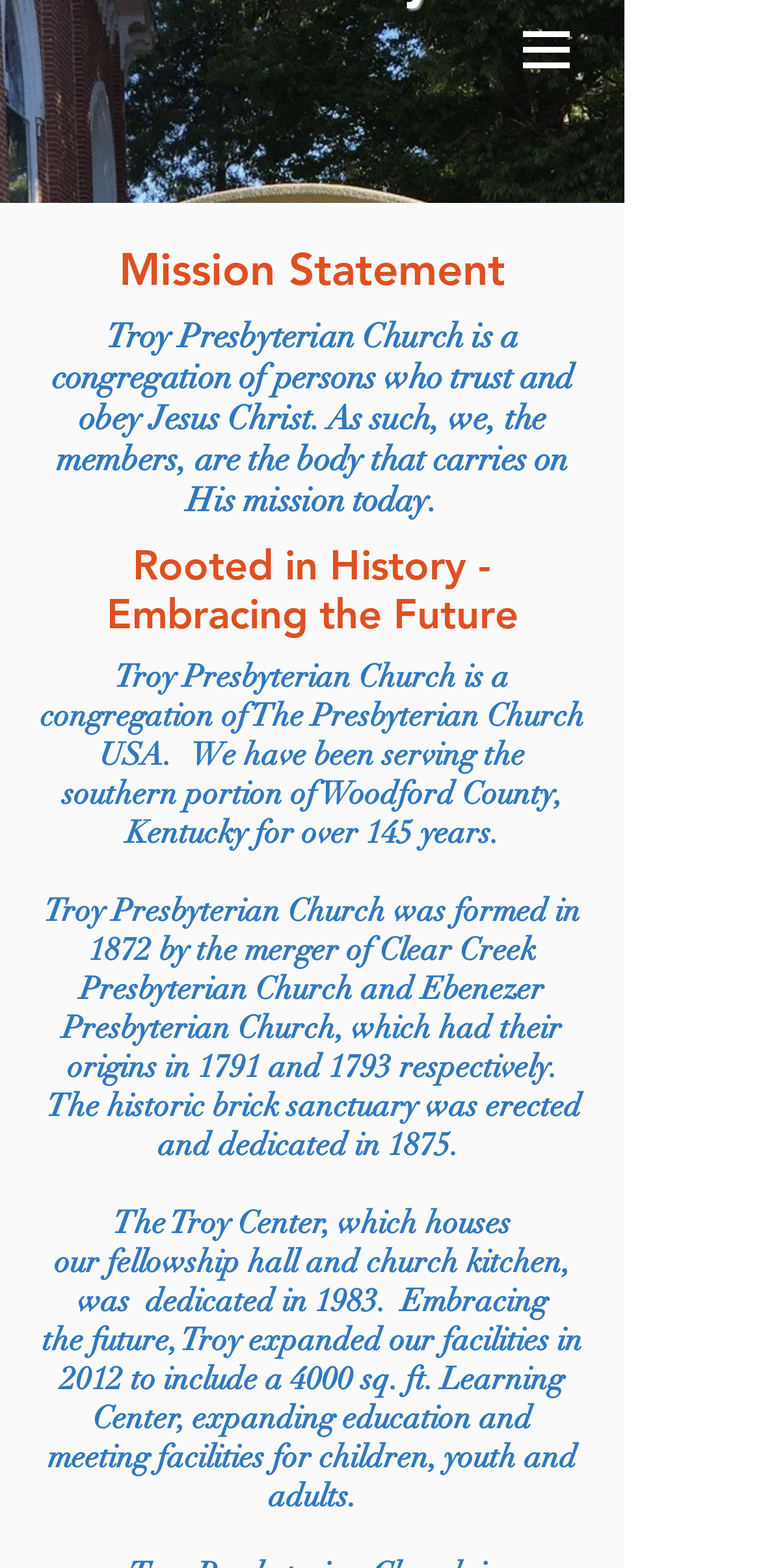Provide a brief response using a word or short phrase to this question:
What is the name of the church?

Troy Presbyterian Church